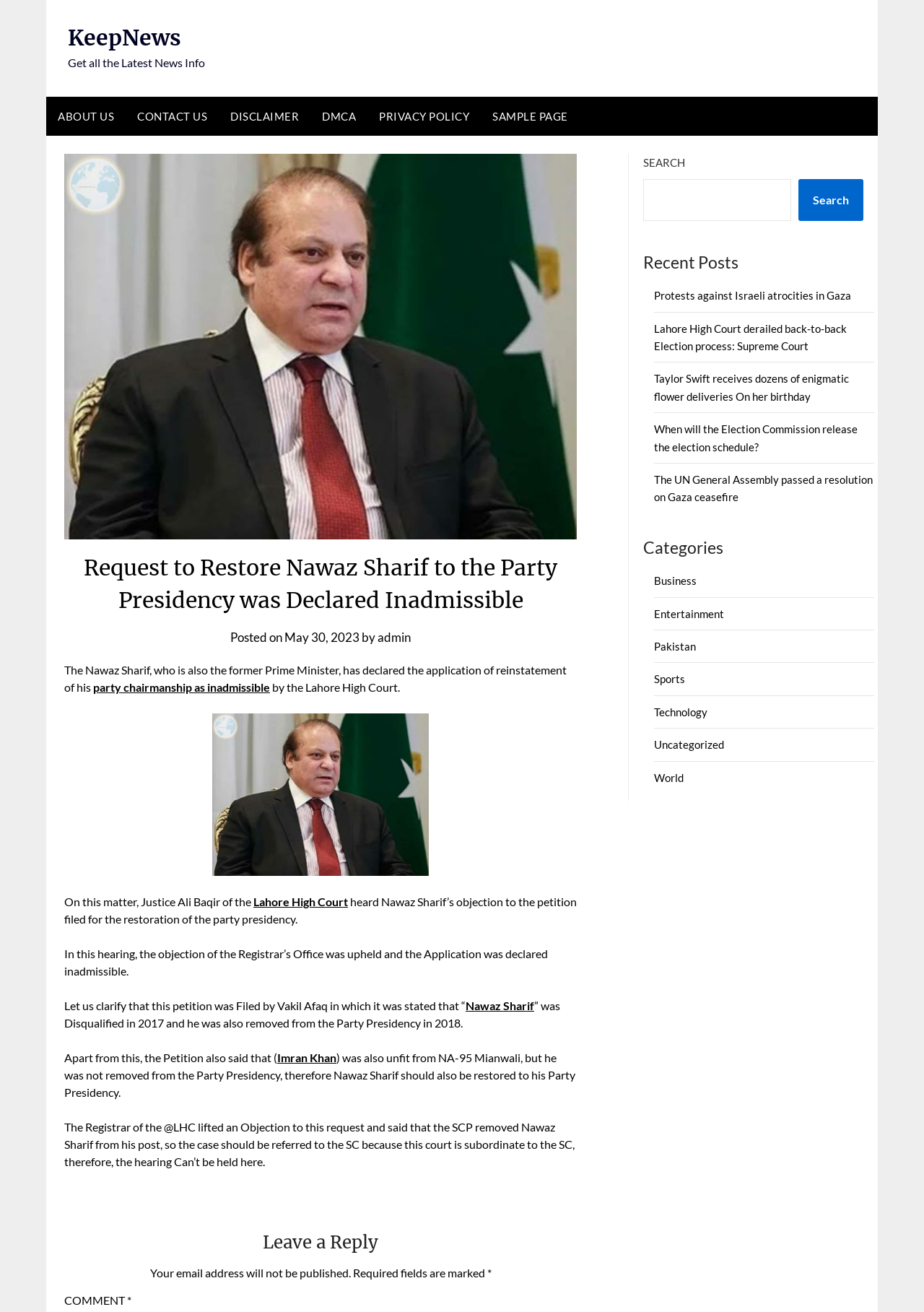Please identify the bounding box coordinates of the element's region that should be clicked to execute the following instruction: "Search for news". The bounding box coordinates must be four float numbers between 0 and 1, i.e., [left, top, right, bottom].

[0.696, 0.136, 0.856, 0.168]